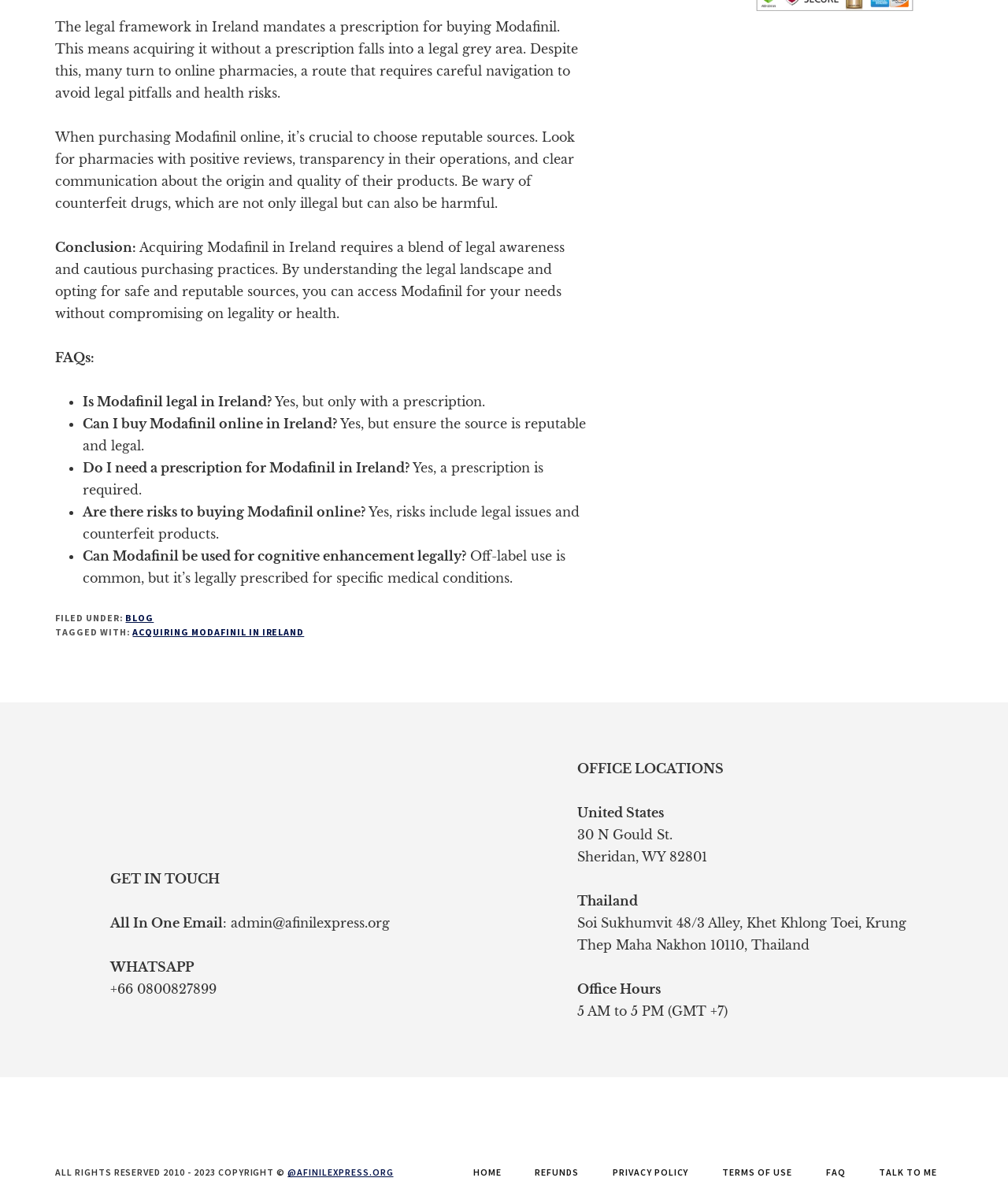Please determine the bounding box coordinates of the area that needs to be clicked to complete this task: 'Click on the 'TALK TO ME' link'. The coordinates must be four float numbers between 0 and 1, formatted as [left, top, right, bottom].

[0.857, 0.97, 0.945, 0.984]